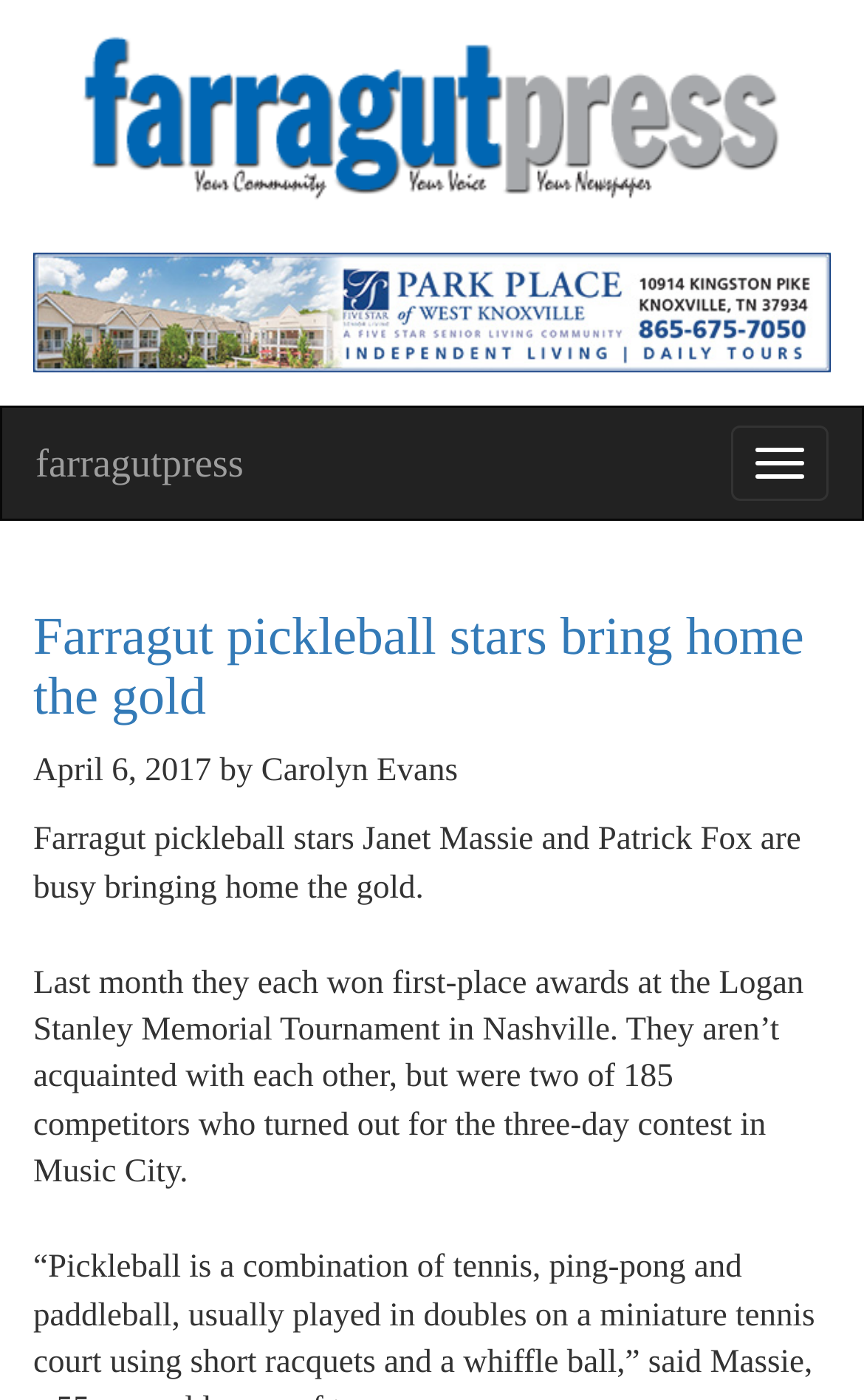Please specify the bounding box coordinates in the format (top-left x, top-left y, bottom-right x, bottom-right y), with values ranging from 0 to 1. Identify the bounding box for the UI component described as follows: Toggle navigation

[0.846, 0.304, 0.959, 0.358]